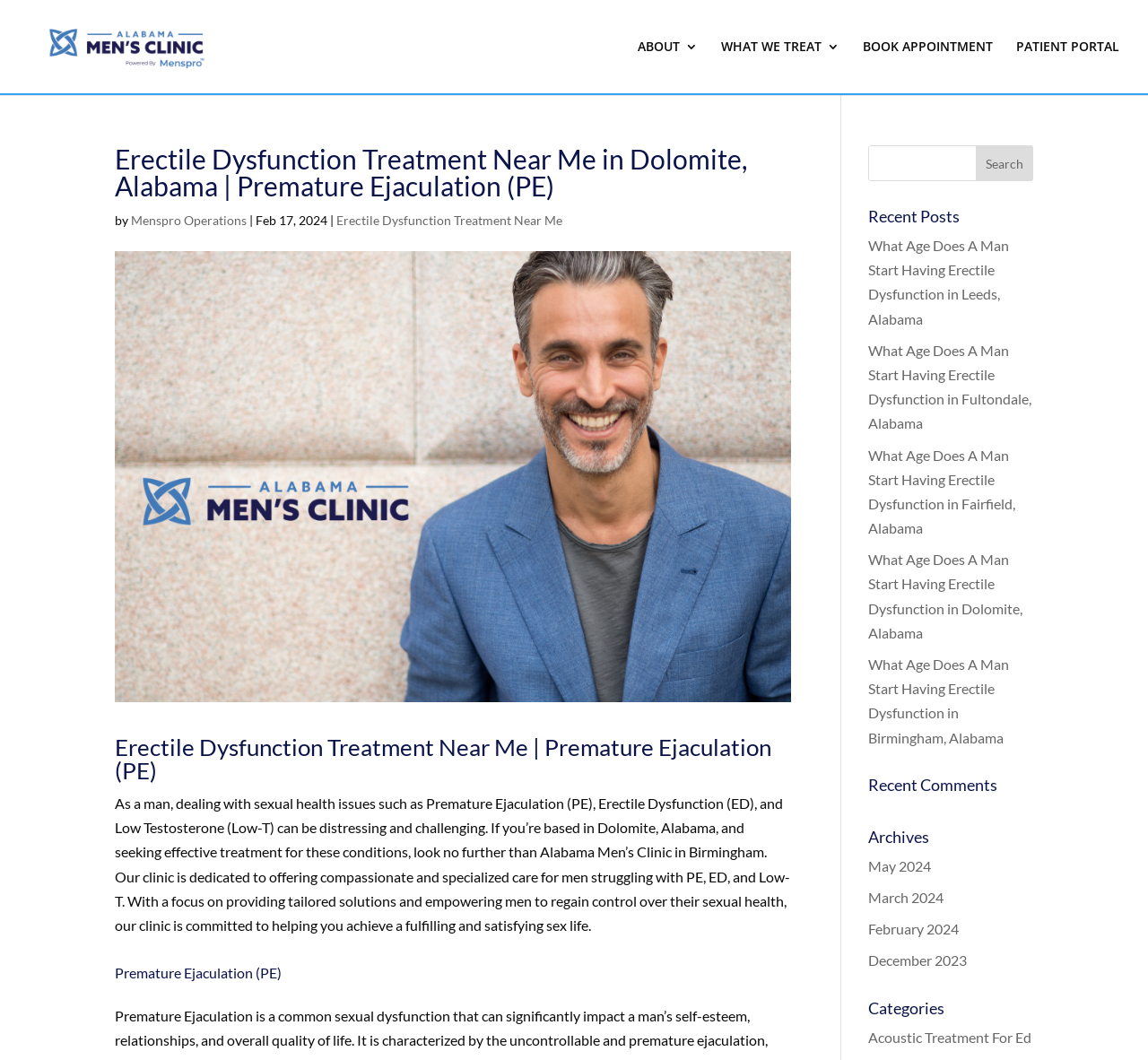Give the bounding box coordinates for the element described by: "ABOUT".

[0.555, 0.038, 0.608, 0.088]